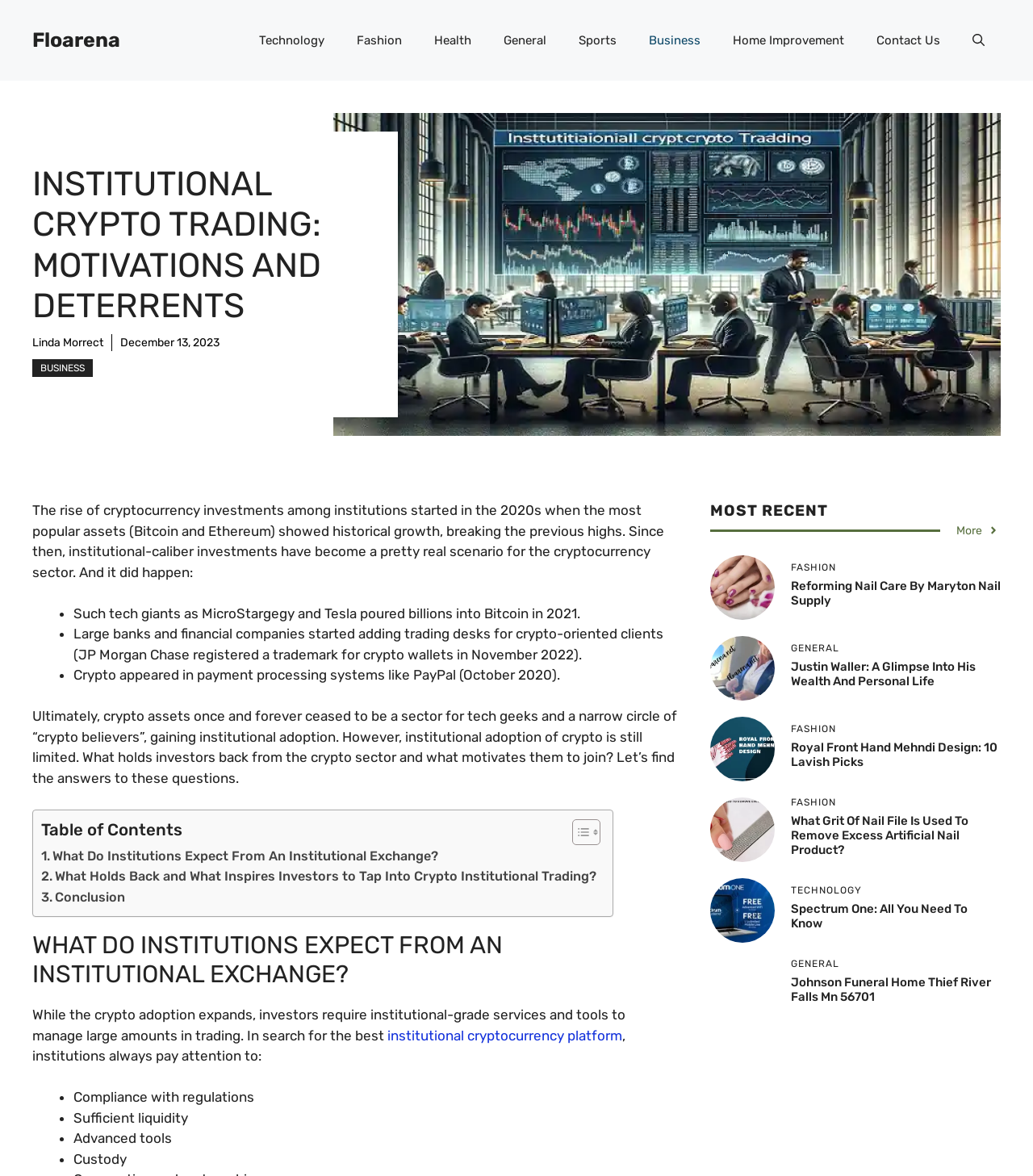What is the name of the author?
Provide a comprehensive and detailed answer to the question.

The name of the author can be found by looking at the link element which contains the text 'Linda Morrect'.